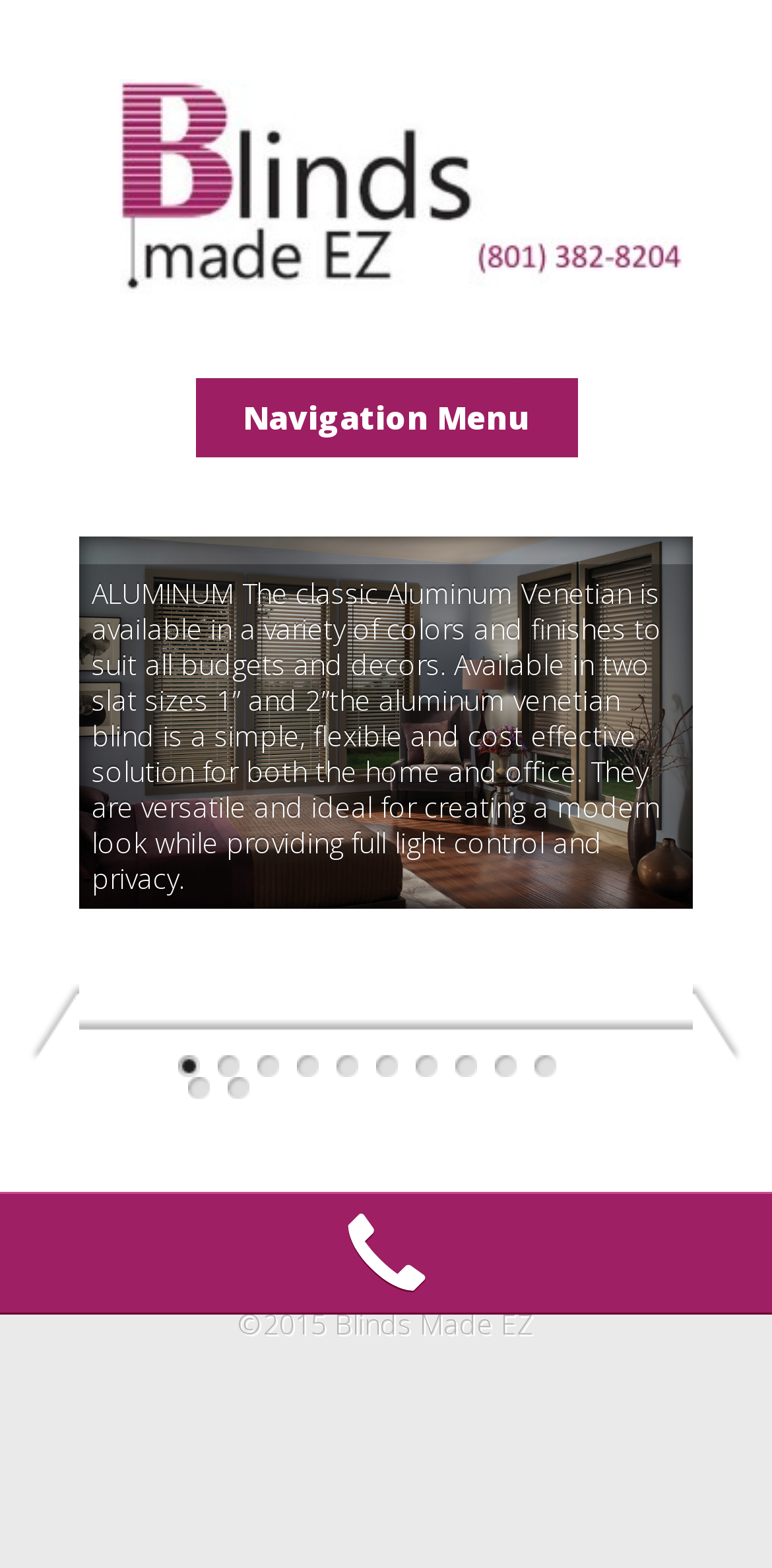Is the vertical blind available with cord and chain operation?
Refer to the image and provide a detailed answer to the question.

I found the information in the StaticText element that describes PVC & Fabric Vertical Blinds, which mentions that it is available with cord and chain operation or wand for child safety.